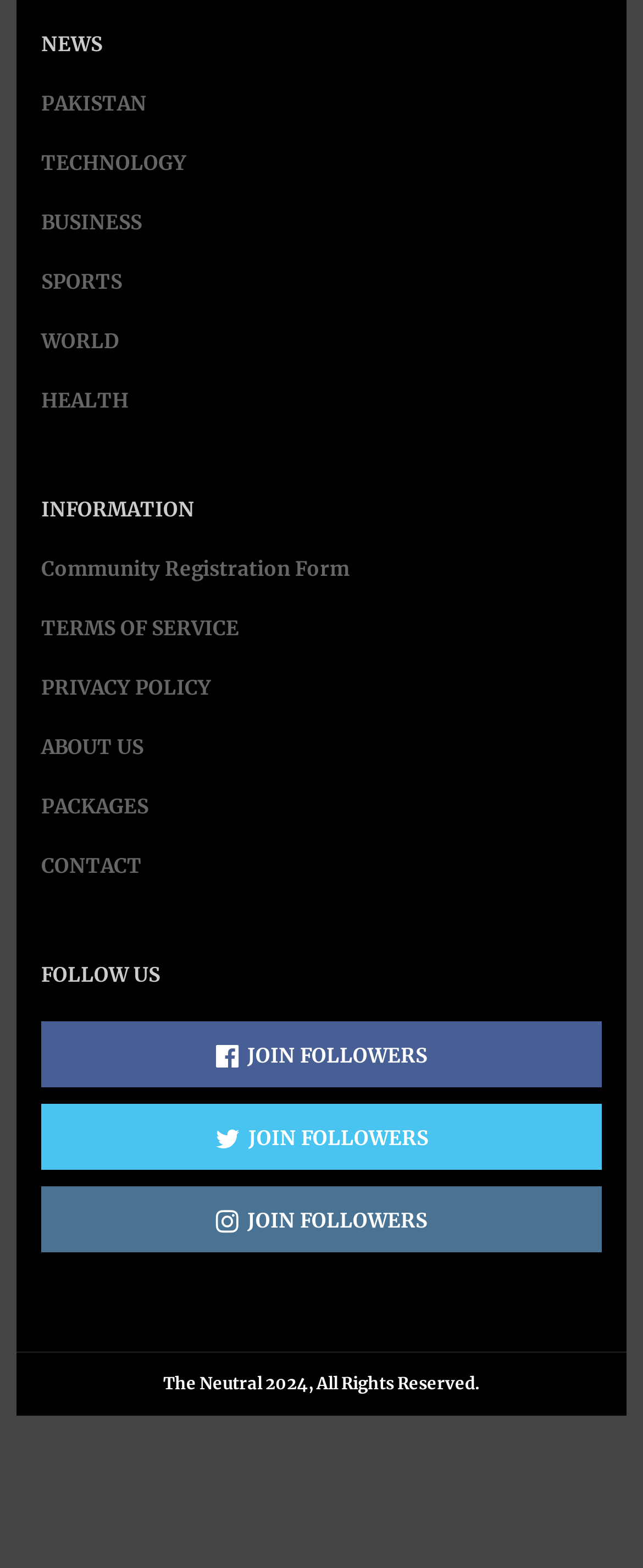Find and provide the bounding box coordinates for the UI element described here: "Community Registration Form". The coordinates should be given as four float numbers between 0 and 1: [left, top, right, bottom].

[0.064, 0.355, 0.544, 0.371]